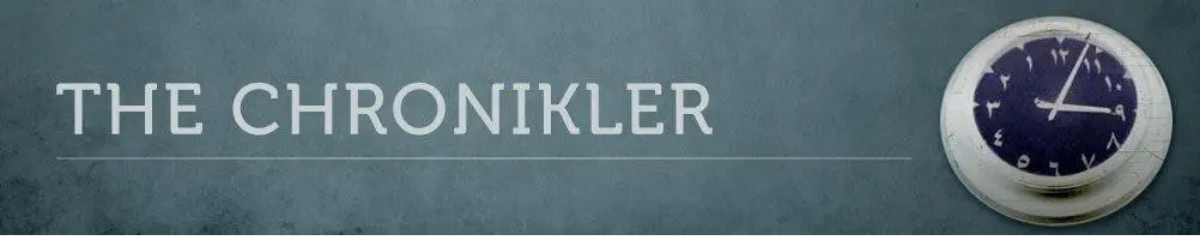Compose a detailed narrative for the image.

The image features the title "THE CHRONIKLER" prominently displayed in an elegant, white font against a textured, muted blue background. To the right of the text, there is a vintage-style clock that adds a timeless element to the design. The clock's dark face, marked with elegant hour and minute hands, indicates a sense of curiosity and contemplation. This composition suggests a blend of modernity and tradition, encapsulating the essence of a platform dedicated to insightful reflections and narratives.